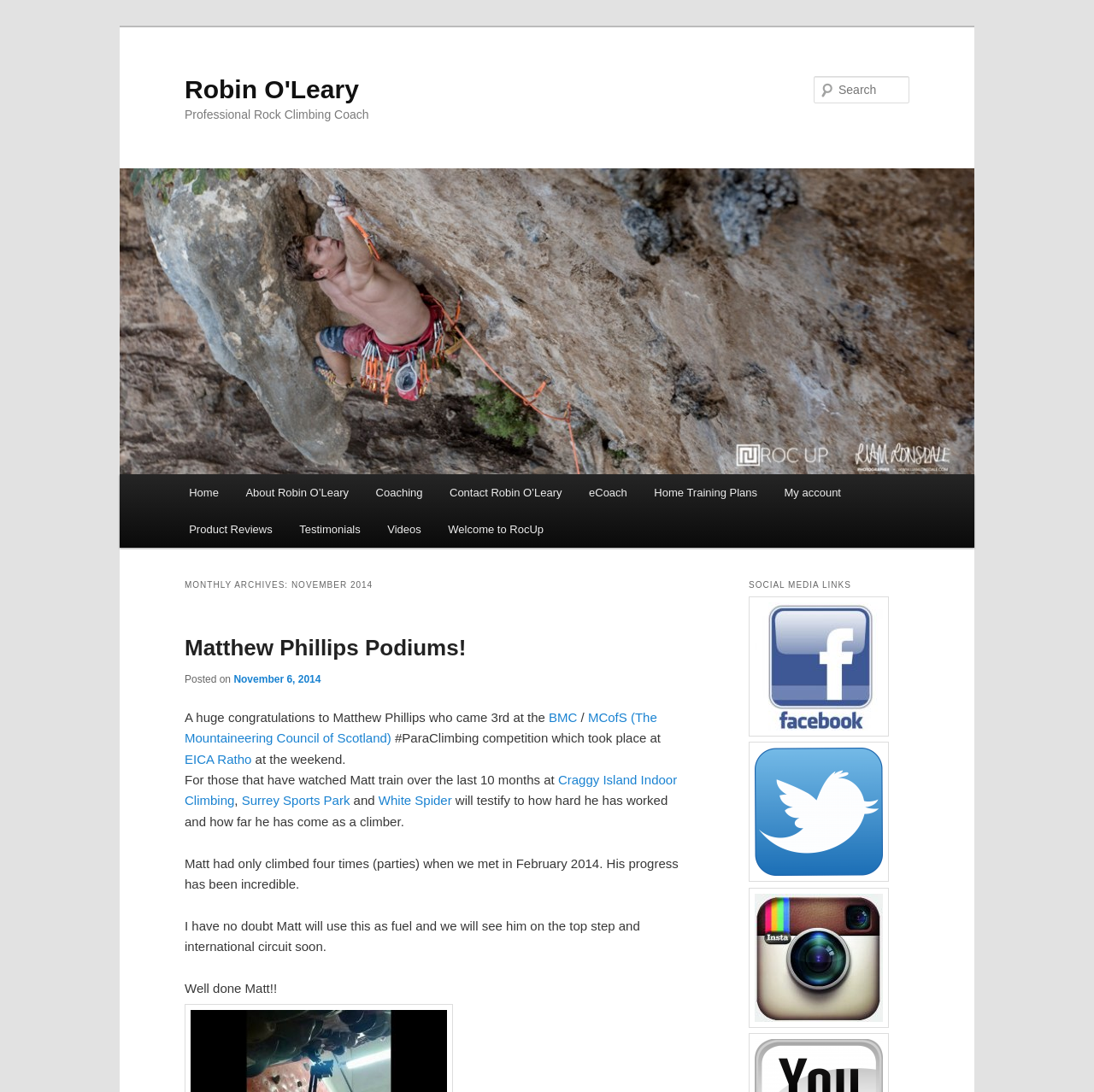What is the name of the indoor climbing location where Matt trained?
Based on the screenshot, provide a one-word or short-phrase response.

Craggy Island Indoor Climbing